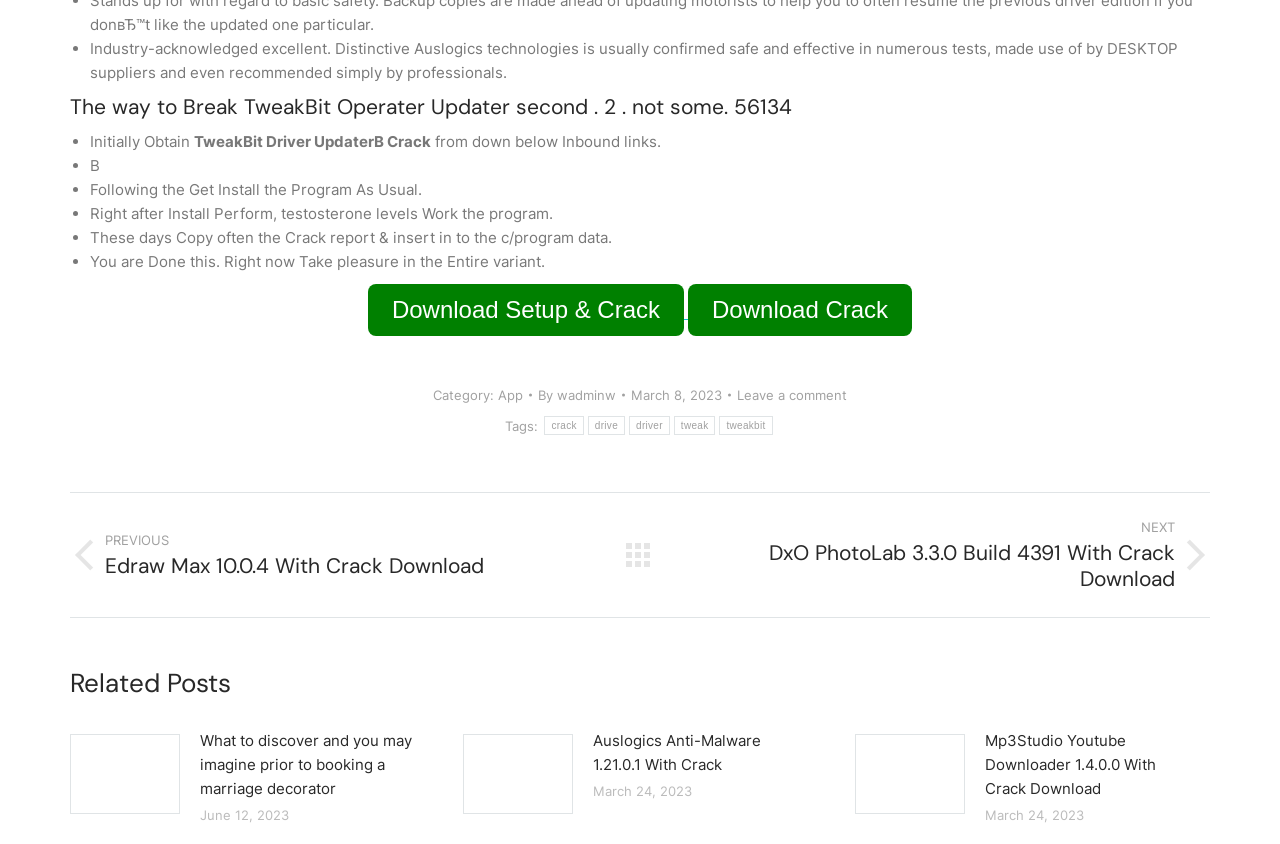Please determine the bounding box coordinates of the element's region to click for the following instruction: "View website".

None